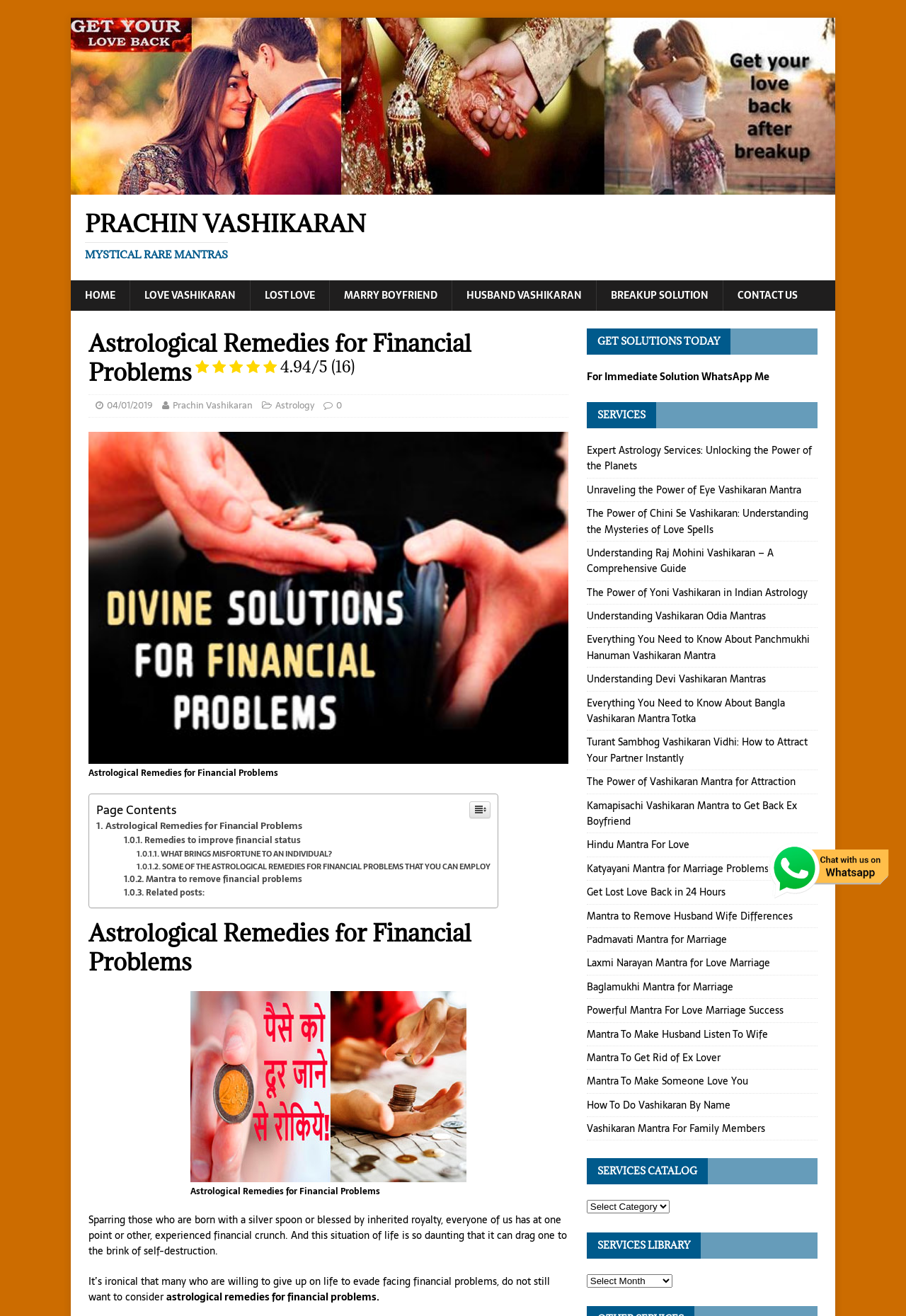Determine the bounding box coordinates for the clickable element to execute this instruction: "Search for something". Provide the coordinates as four float numbers between 0 and 1, i.e., [left, top, right, bottom].

None